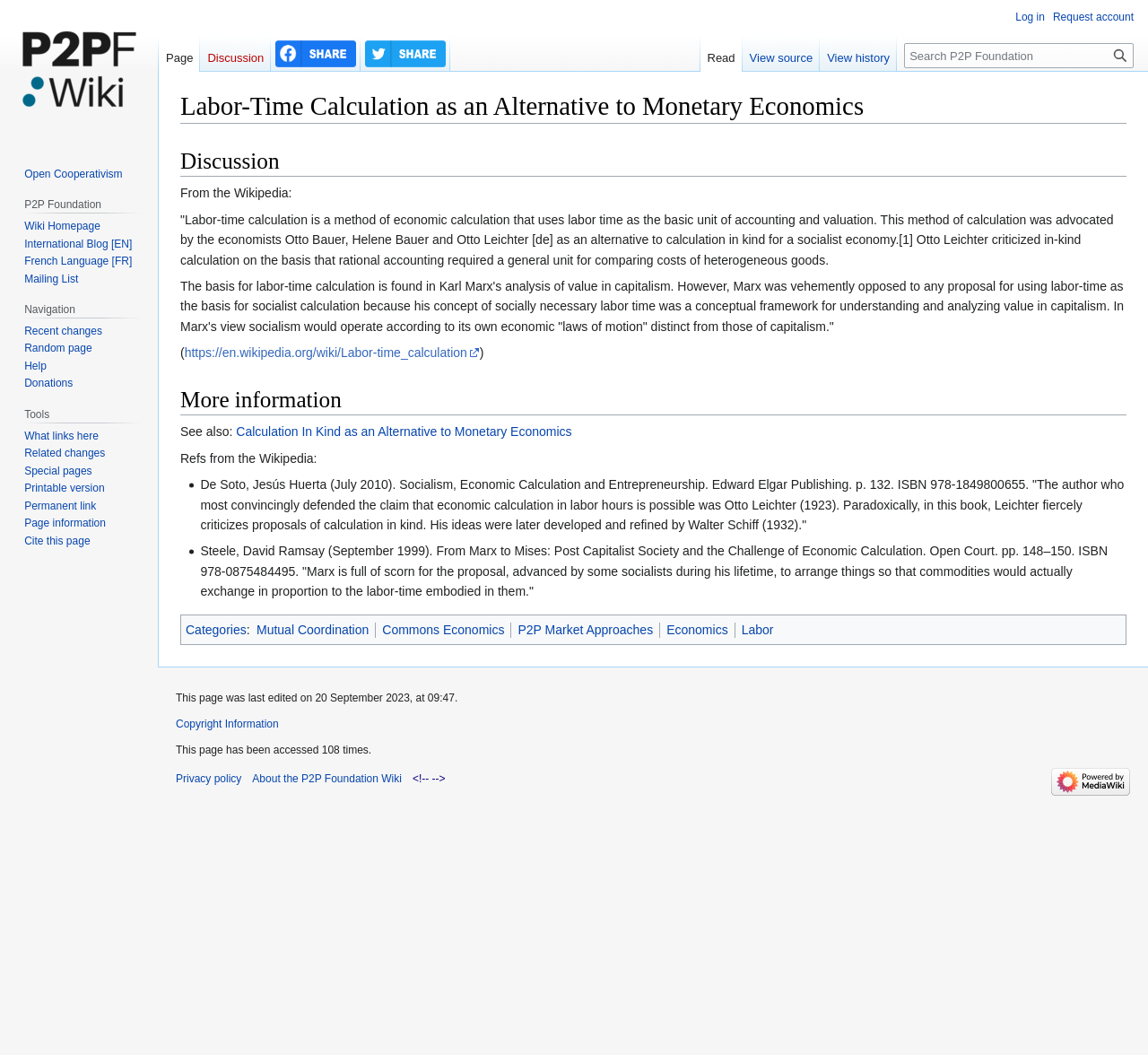Pinpoint the bounding box coordinates of the element that must be clicked to accomplish the following instruction: "Log in". The coordinates should be in the format of four float numbers between 0 and 1, i.e., [left, top, right, bottom].

[0.885, 0.01, 0.91, 0.022]